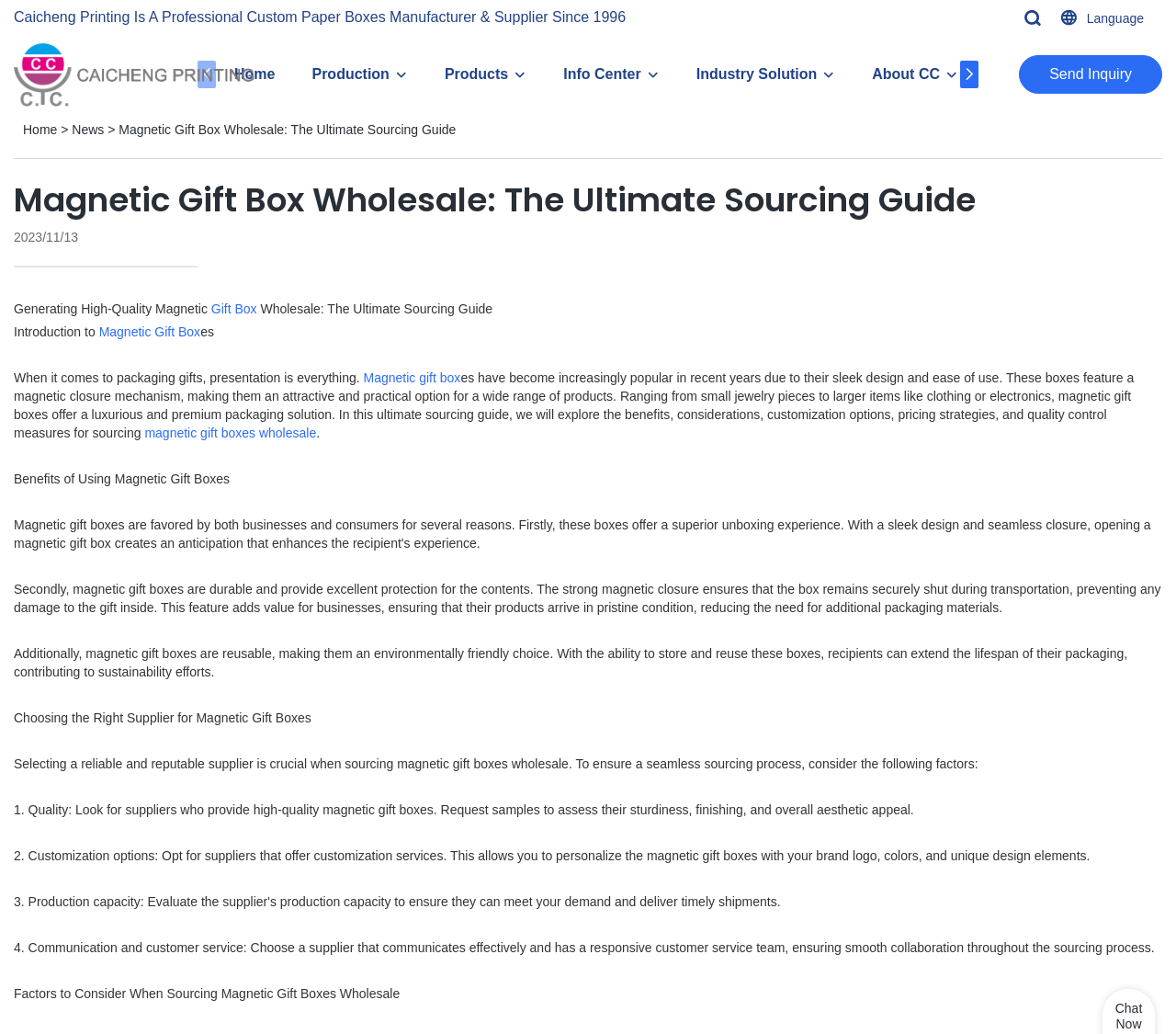Calculate the bounding box coordinates of the UI element given the description: "About Us".

None